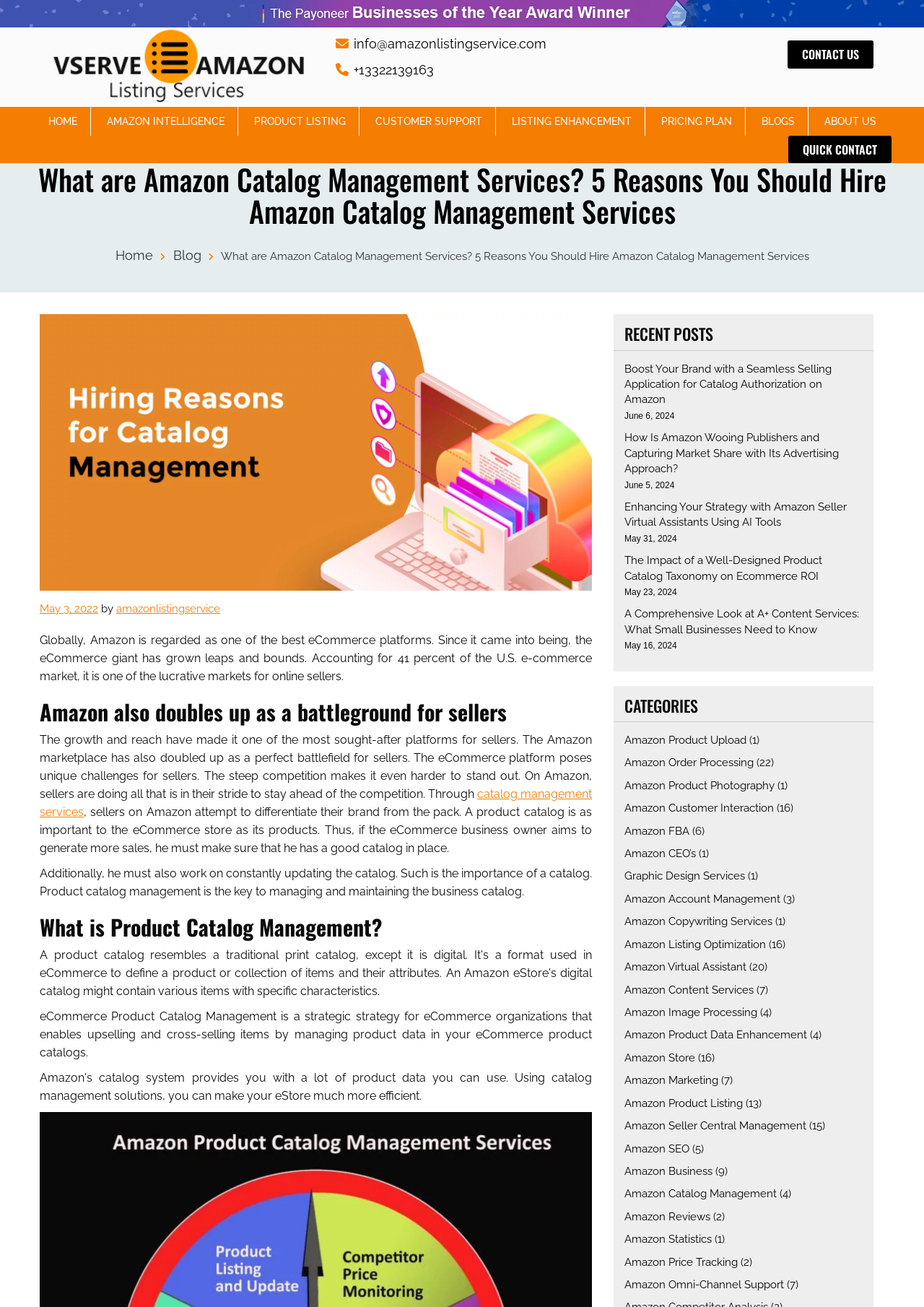What is the name of the eCommerce platform mentioned?
Please provide a full and detailed response to the question.

The webpage mentions Amazon as the eCommerce platform, which is one of the best eCommerce platforms globally, accounting for 41 percent of the U.S. e-commerce market.